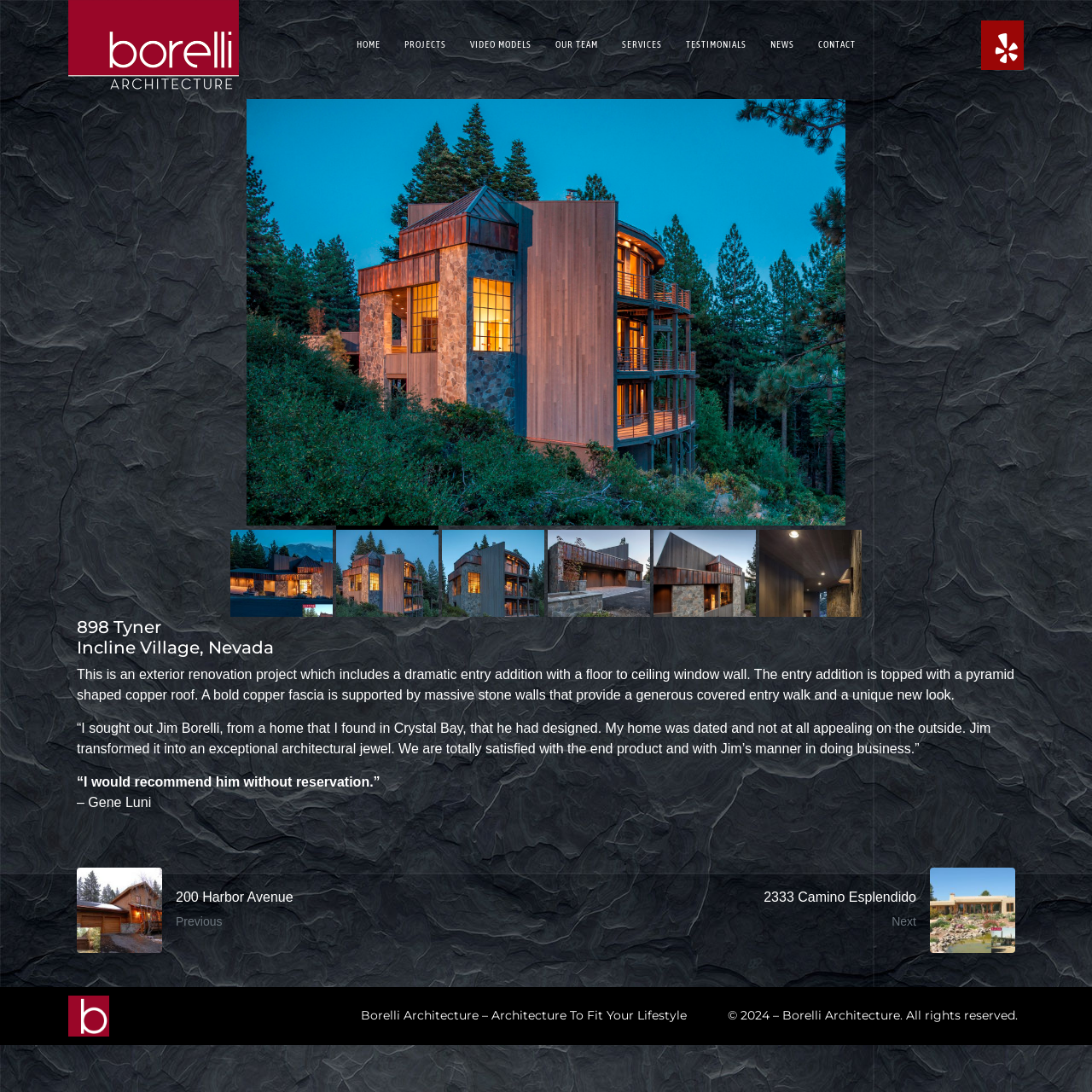From the image, can you give a detailed response to the question below:
What is the main feature of the exterior renovation project?

The main feature of the exterior renovation project can be found in the description of the project, which is located in the main content area of the webpage. It states that the project includes a dramatic entry addition with a floor to ceiling window wall.